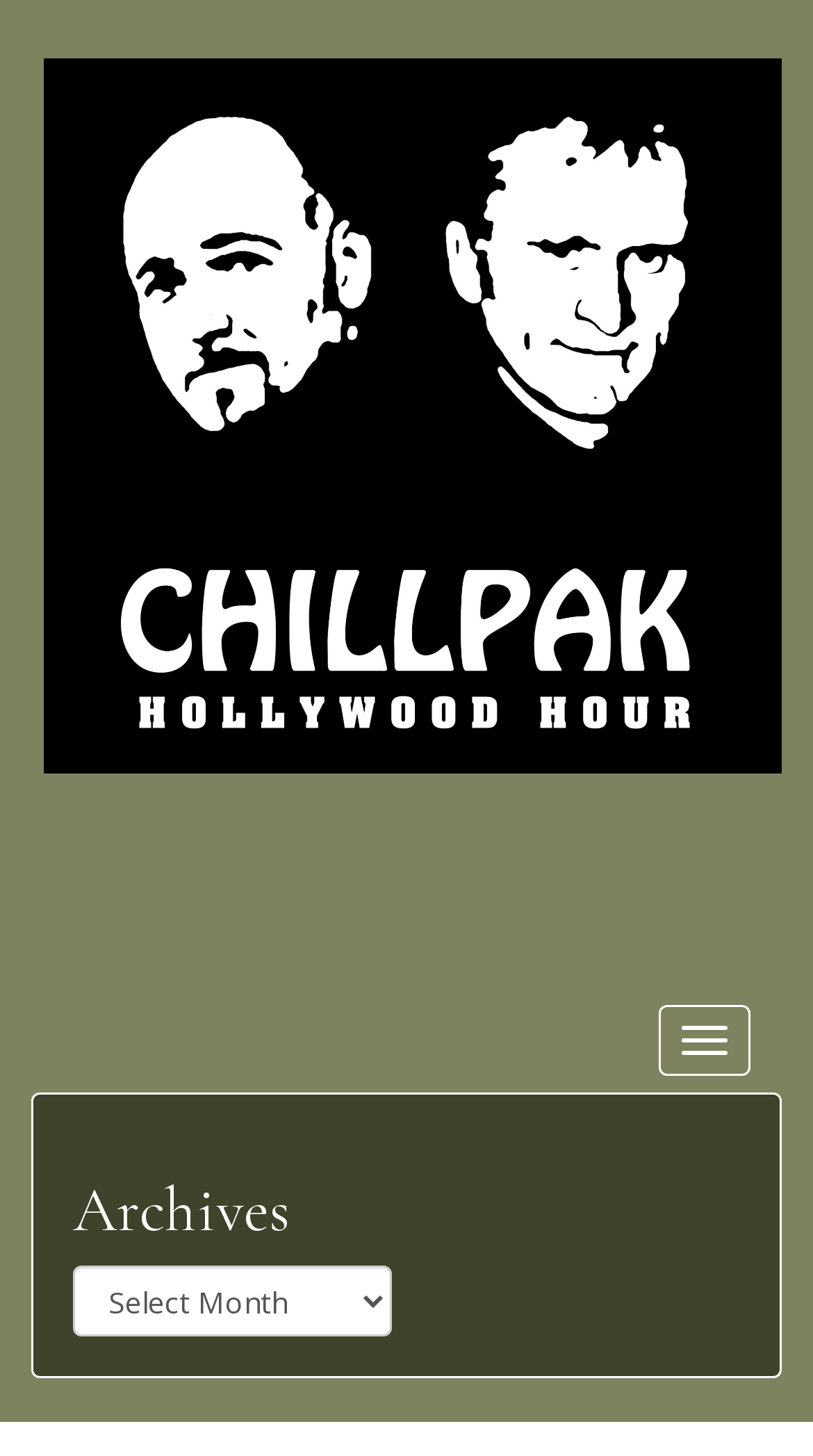Find the bounding box coordinates for the UI element that matches this description: "Toggle navigation".

[0.81, 0.69, 0.923, 0.739]